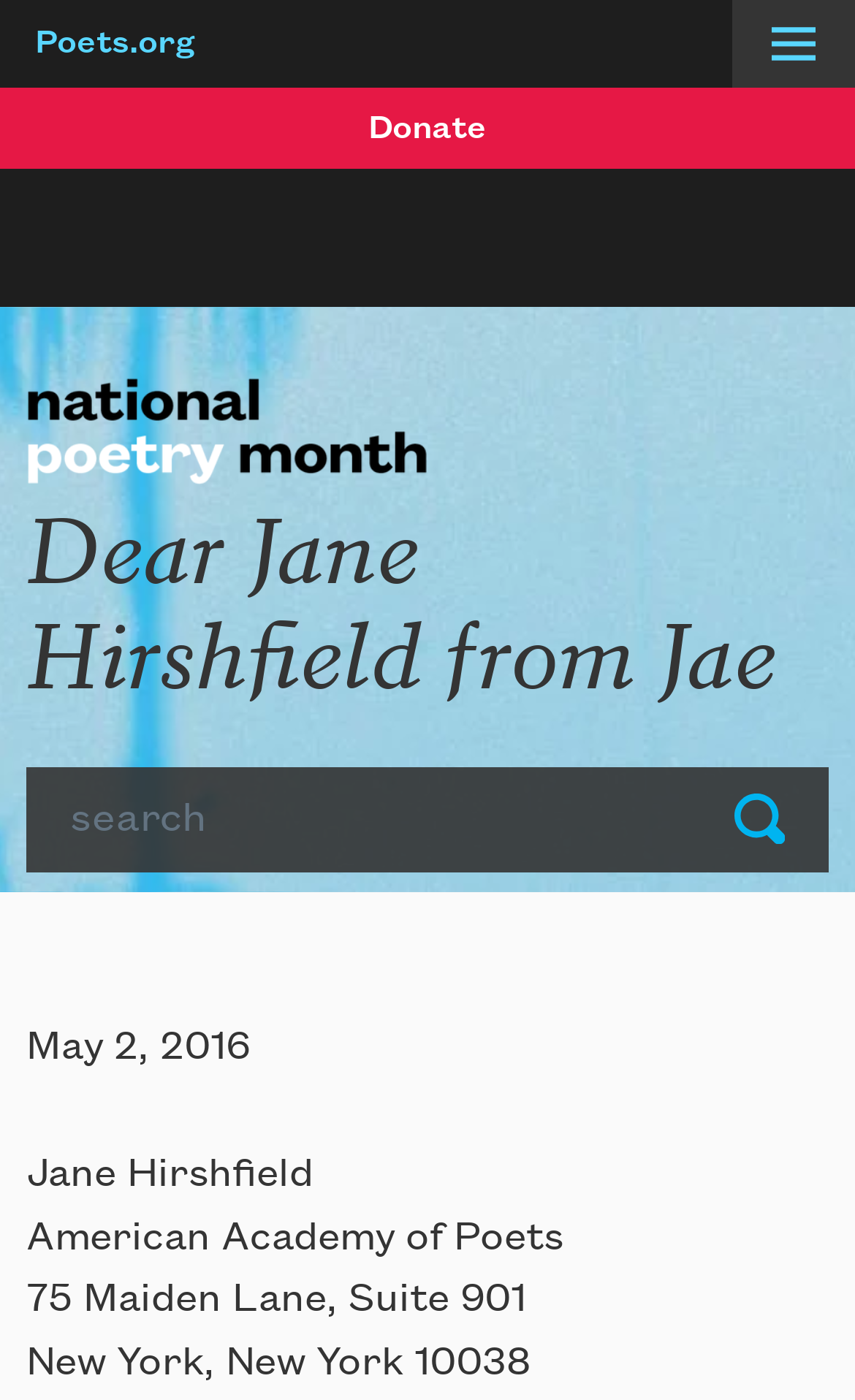What is the organization associated with the poet?
Look at the image and respond with a single word or a short phrase.

American Academy of Poets